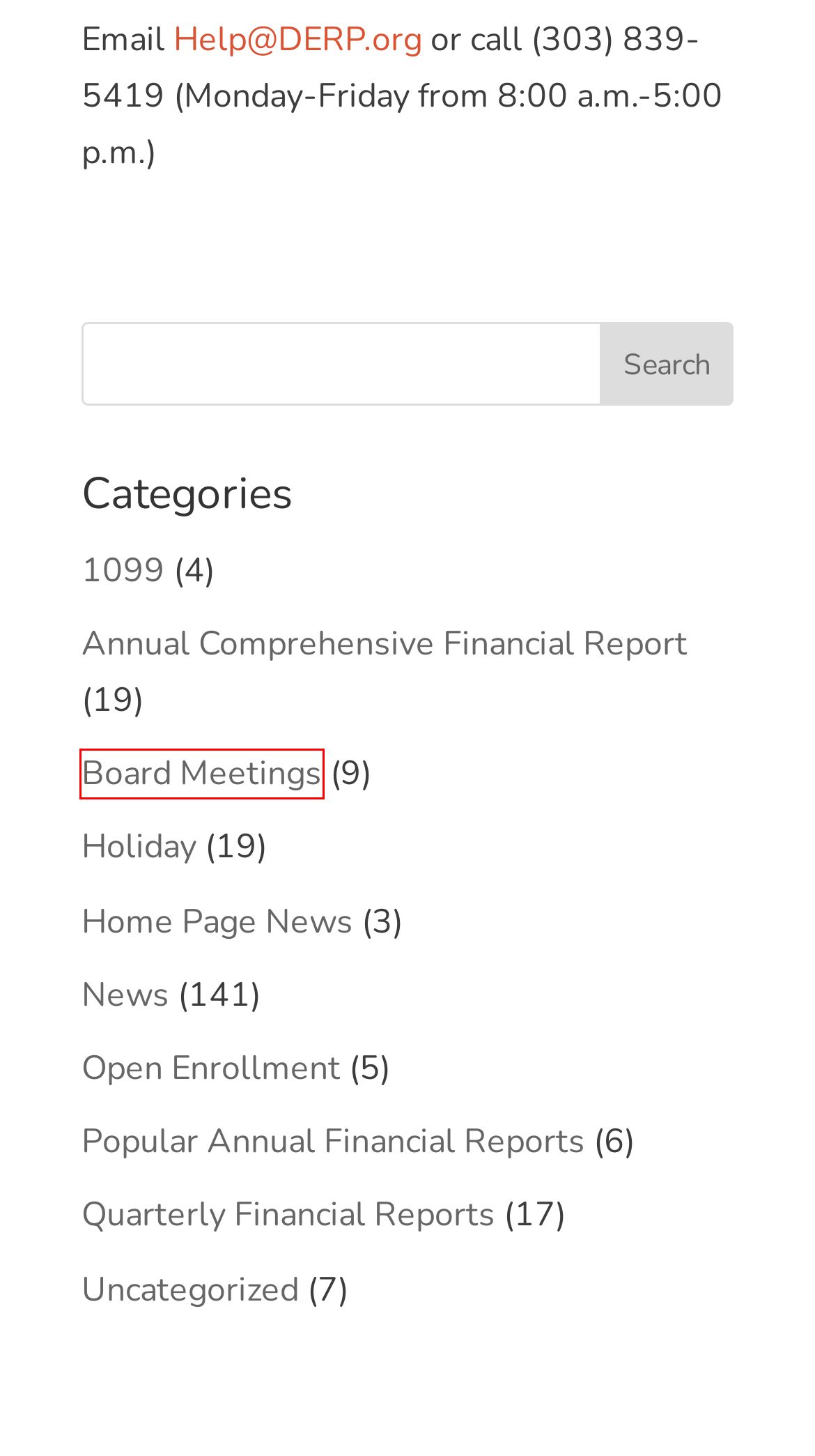Analyze the given webpage screenshot and identify the UI element within the red bounding box. Select the webpage description that best matches what you expect the new webpage to look like after clicking the element. Here are the candidates:
A. Meeting Schedules, Agendas, and Minutes - DERP
B. Popular Annual Financial Reports Archives - DERP
C. Uncategorized Archives - DERP
D. Open Enrollment Archives - DERP
E. Quarterly Financial Reports Archives - DERP
F. Holiday Archives - DERP
G. Home Page News Archives - DERP
H. Annual Comprehensive Financial Report Archives - DERP

A